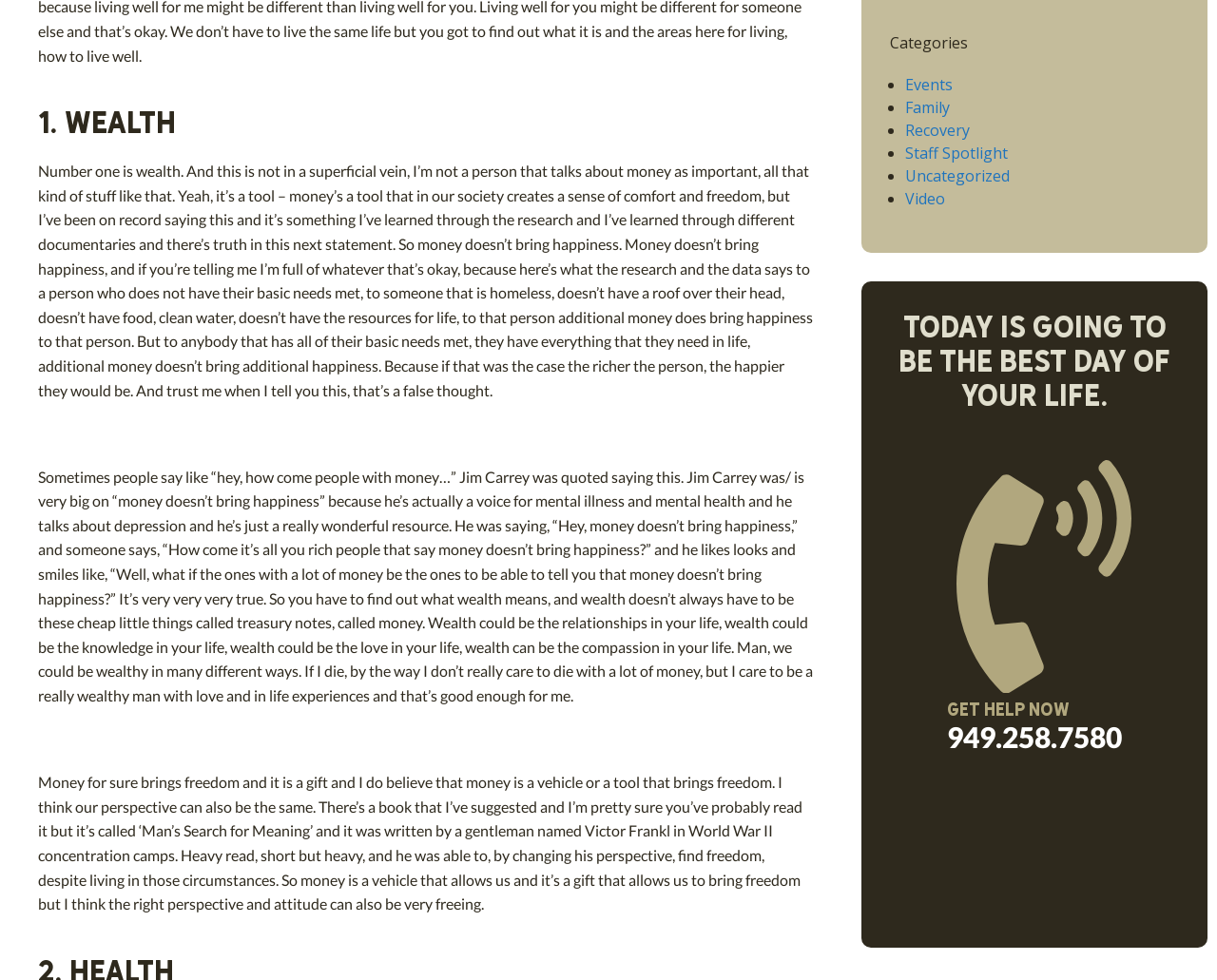Give the bounding box coordinates for the element described as: "Staff Spotlight".

[0.744, 0.145, 0.828, 0.167]